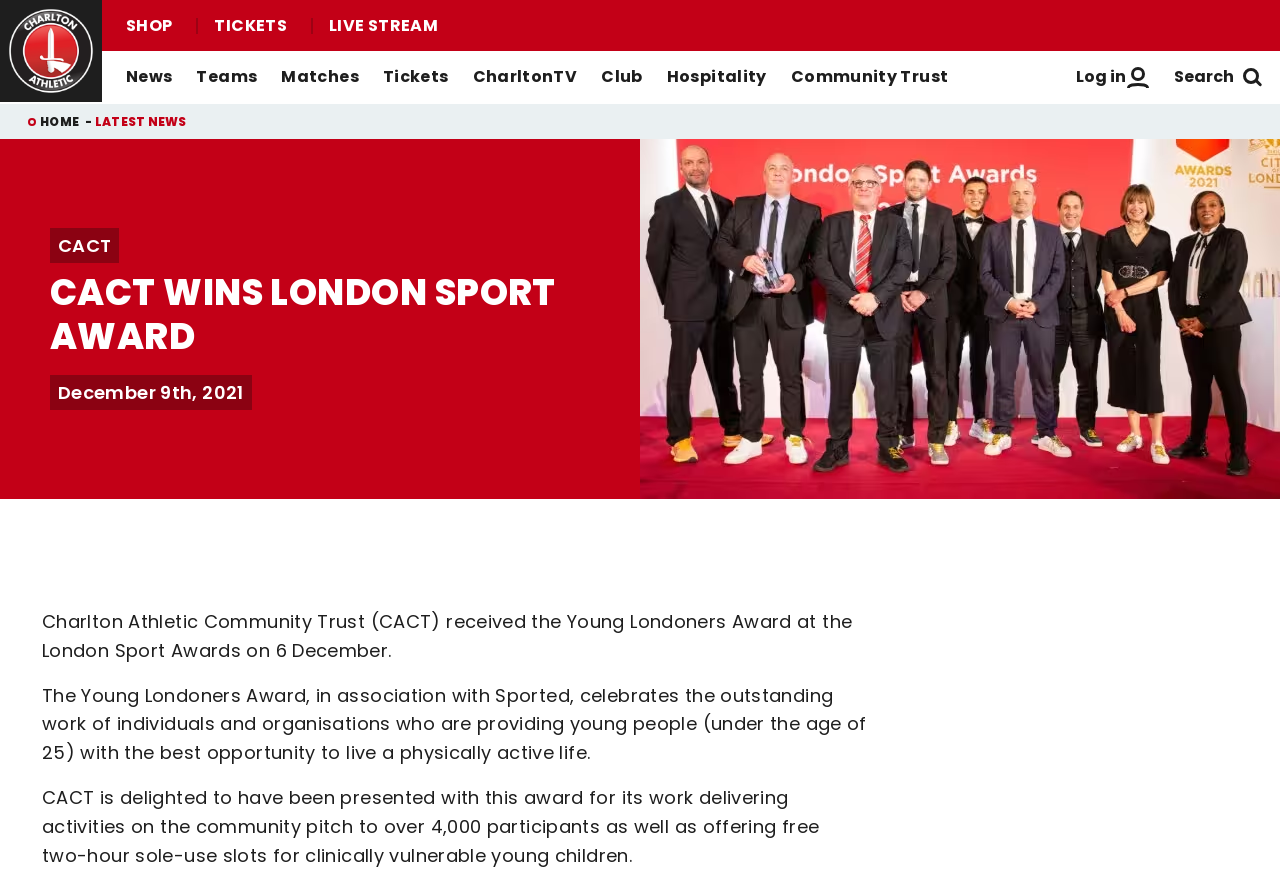Please give the bounding box coordinates of the area that should be clicked to fulfill the following instruction: "Go to homepage". The coordinates should be in the format of four float numbers from 0 to 1, i.e., [left, top, right, bottom].

[0.0, 0.0, 0.08, 0.117]